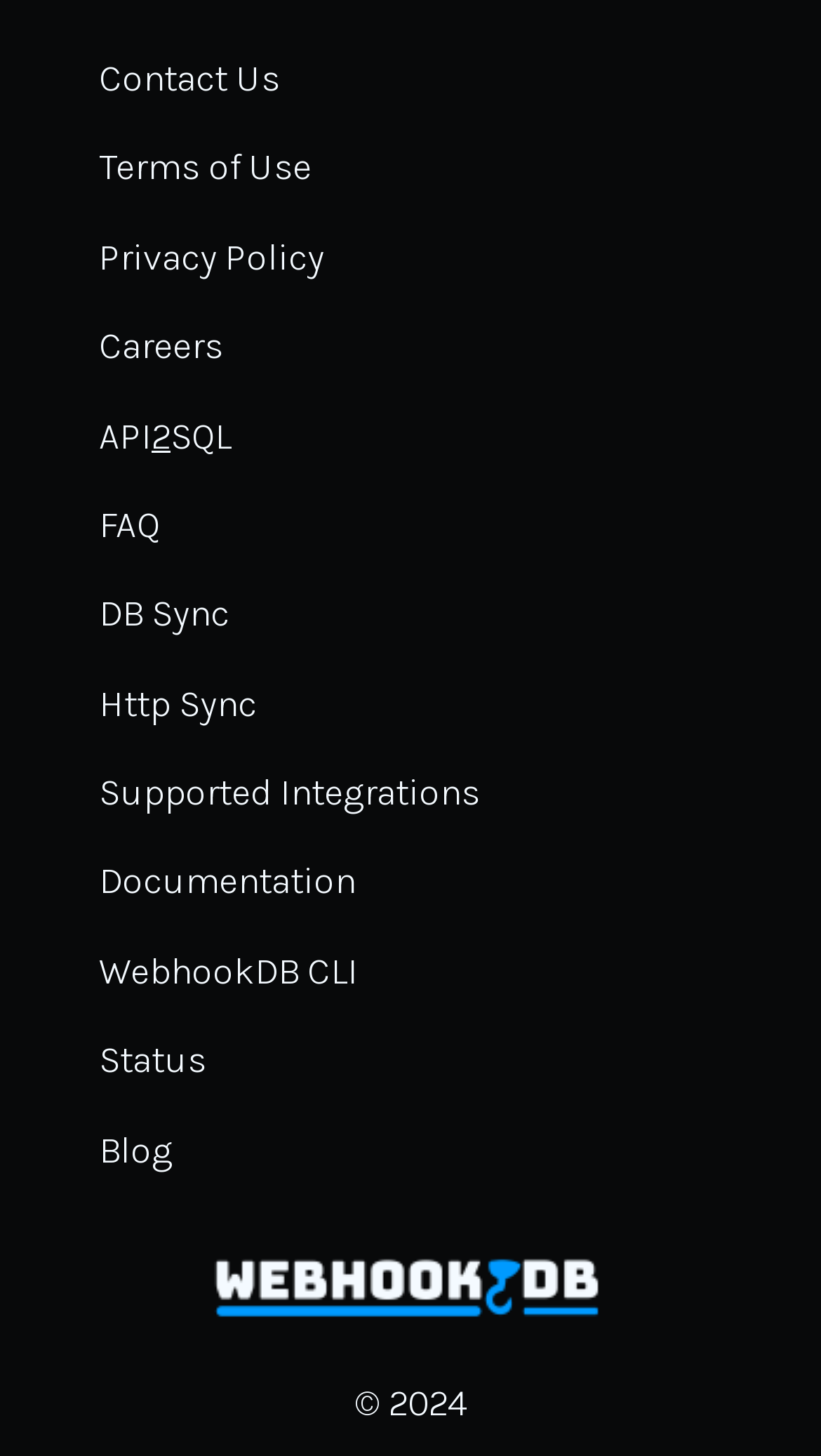Determine the bounding box coordinates of the clickable element to complete this instruction: "Send an email". Provide the coordinates in the format of four float numbers between 0 and 1, [left, top, right, bottom].

None